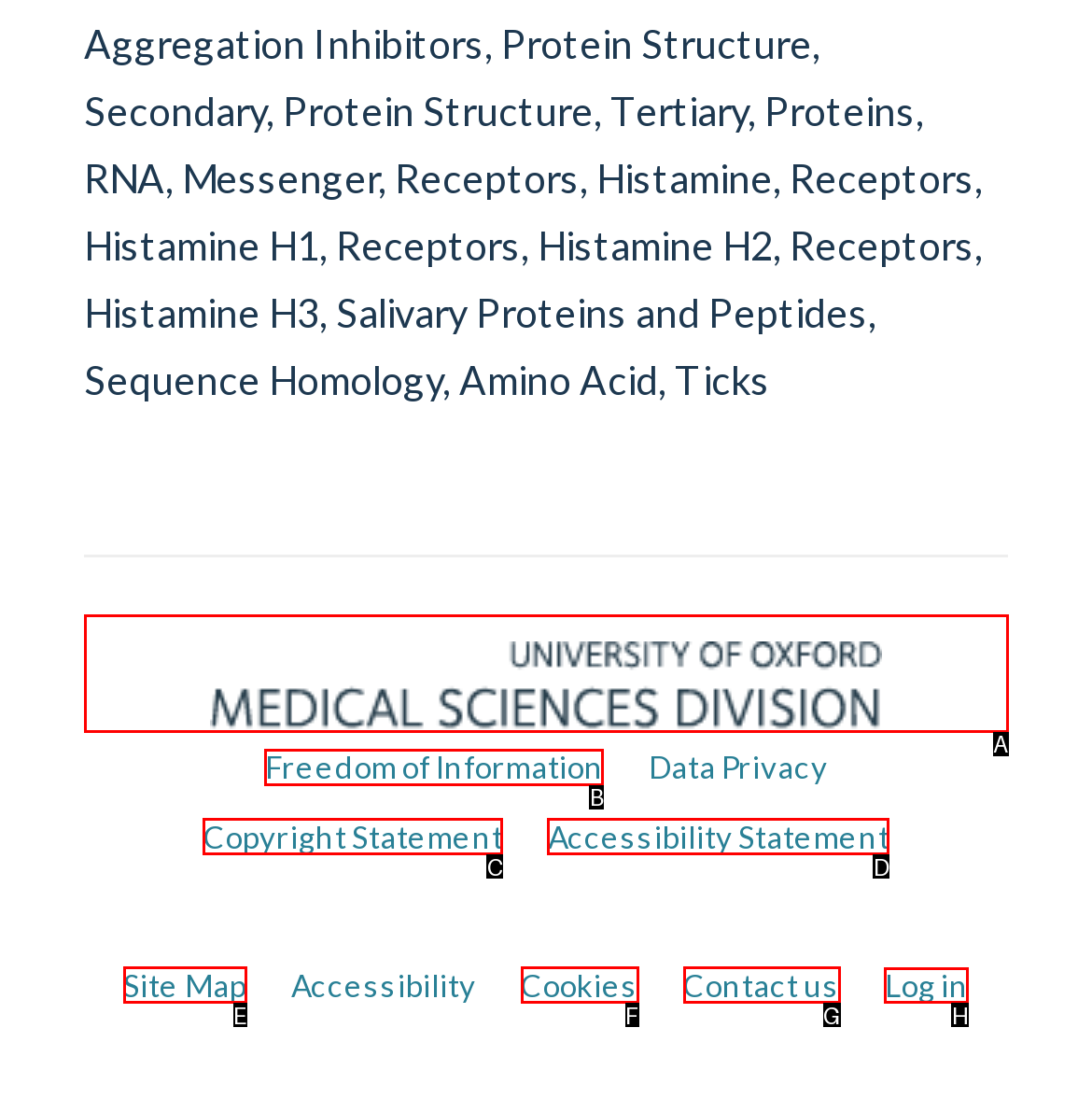Pick the option that should be clicked to perform the following task: Log in to the website
Answer with the letter of the selected option from the available choices.

H